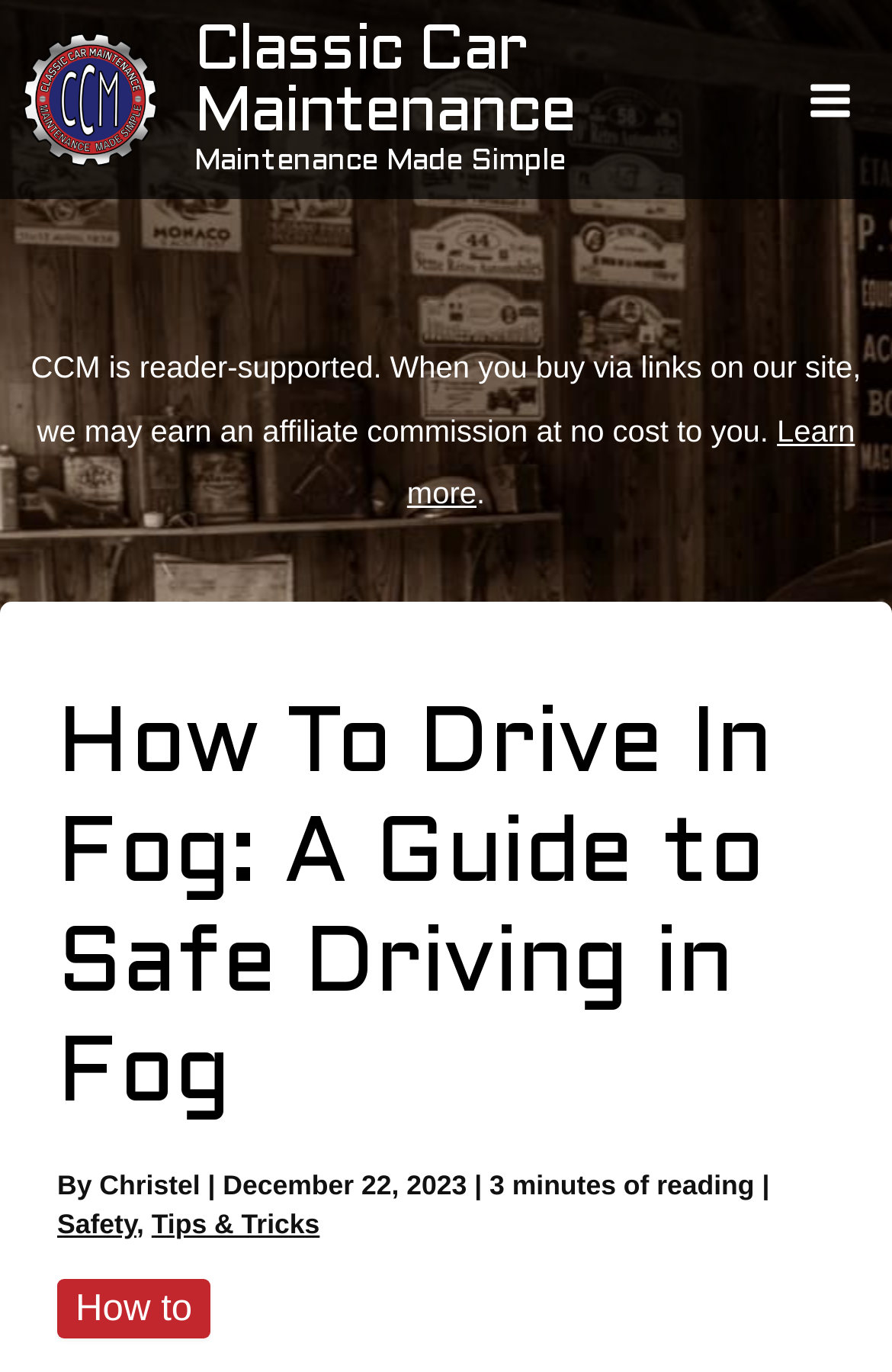Identify the text that serves as the heading for the webpage and generate it.

How To Drive In Fog: A Guide to Safe Driving in Fog